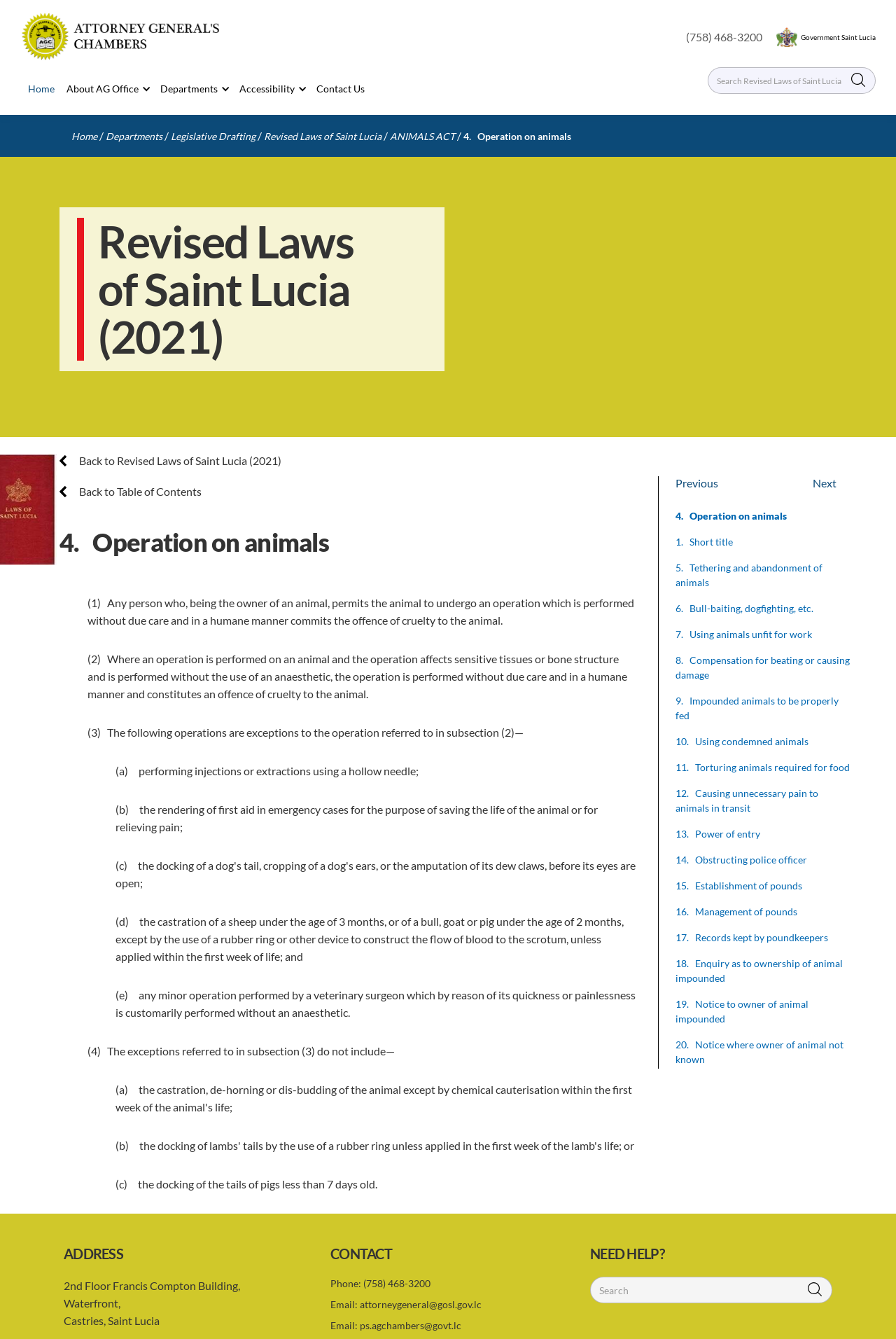Please locate the bounding box coordinates for the element that should be clicked to achieve the following instruction: "Click on the 'Contact Us' link". Ensure the coordinates are given as four float numbers between 0 and 1, i.e., [left, top, right, bottom].

[0.348, 0.056, 0.412, 0.076]